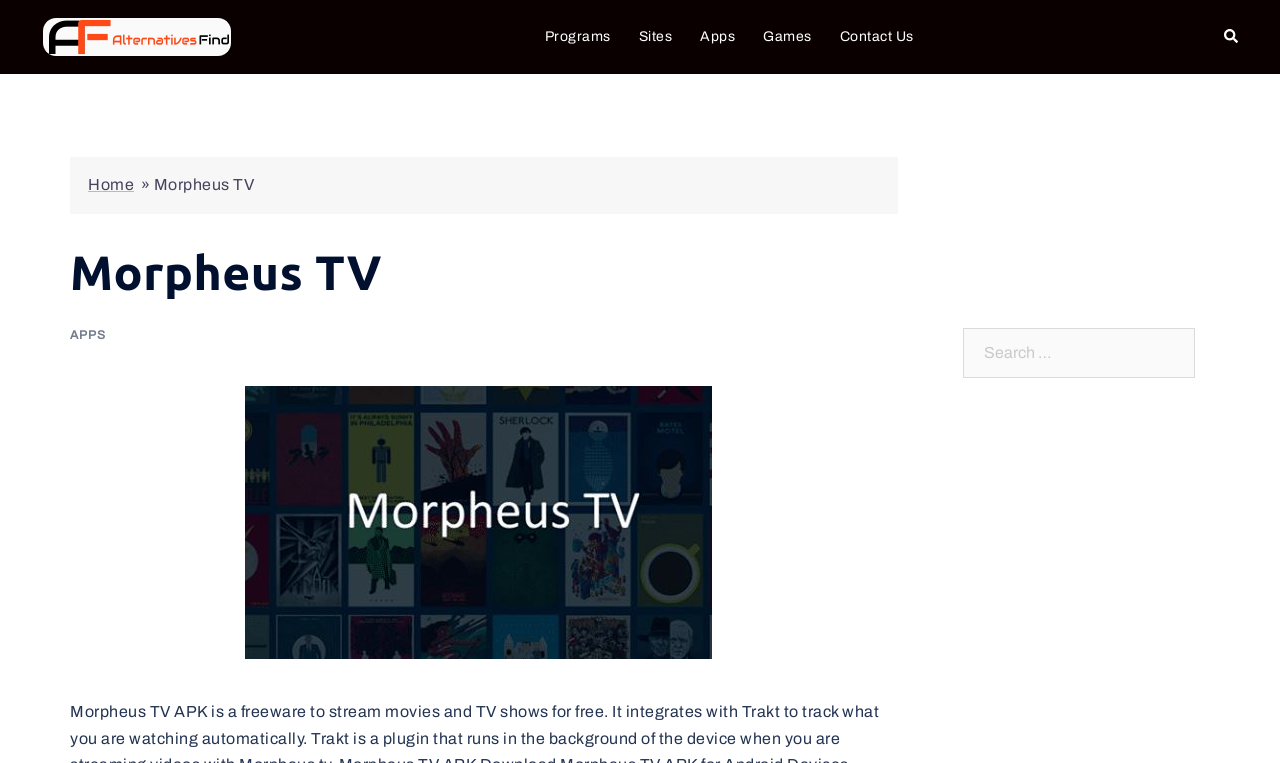Generate a thorough explanation of the webpage's elements.

The webpage appears to be a list of alternatives to Morpheus TV, a freeware for streaming movies and TV shows. At the top left, there is a link "AlternativesFind" accompanied by an image, which is likely a logo or icon. Below this, there are several links to different categories, including "Programs", "Sites", "Apps", "Games", and "Contact Us", arranged horizontally across the page.

To the right of these links, there is a search bar with a magnifying glass icon and a placeholder text "Search for:". Above the search bar, there is a link "Search". On the top right corner, there is a link "Home" followed by a right arrow symbol.

The main content of the page is headed by a large header "Morpheus TV" with a subheading "APPS" below it. The header is centered at the top of the page, spanning almost the entire width. Below the header, there is a section that takes up most of the page, which is not described in the accessibility tree.

At the bottom of the page, there is a complementary section that spans the entire width, containing a search box with a label "Search for:". This section appears to be a duplicate of the search bar at the top right corner.